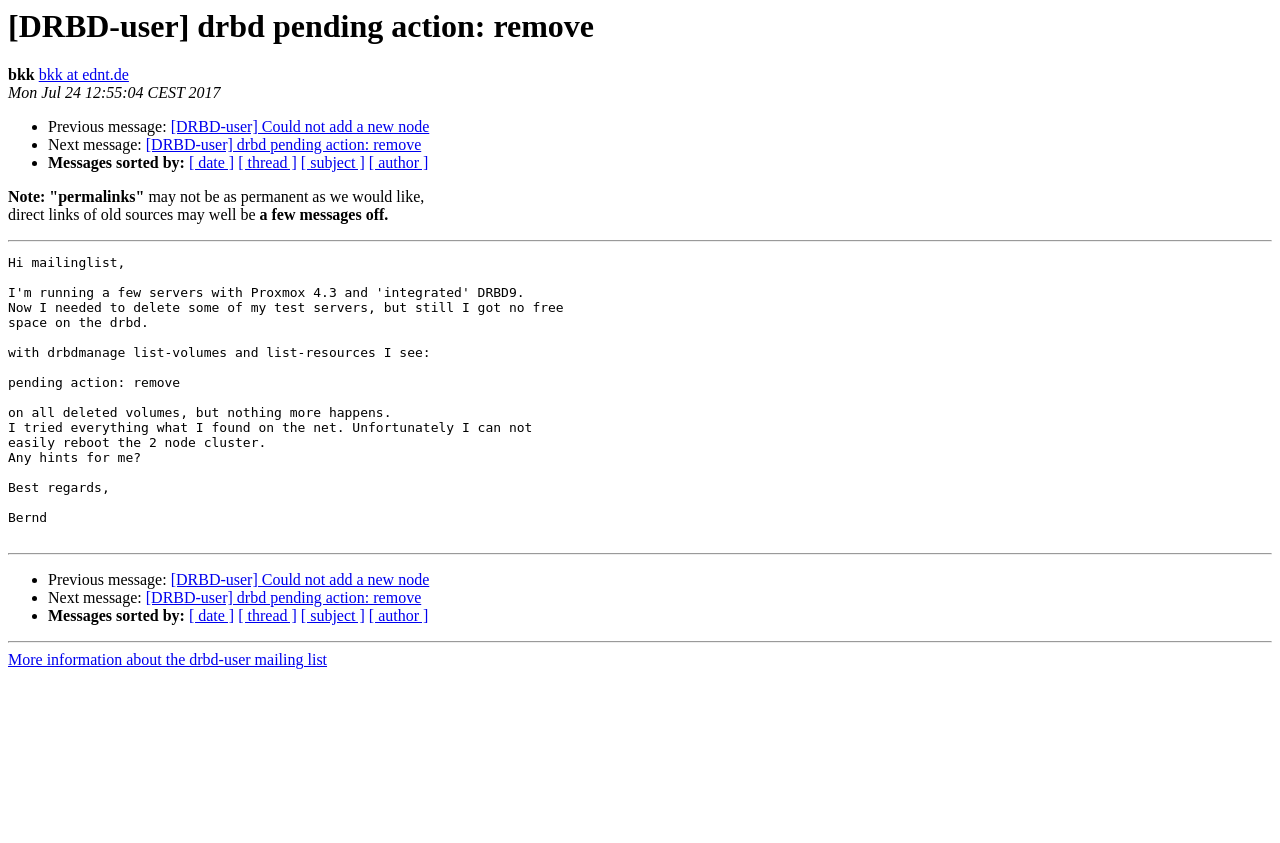Show the bounding box coordinates for the element that needs to be clicked to execute the following instruction: "Sort messages by date". Provide the coordinates in the form of four float numbers between 0 and 1, i.e., [left, top, right, bottom].

[0.148, 0.183, 0.183, 0.203]